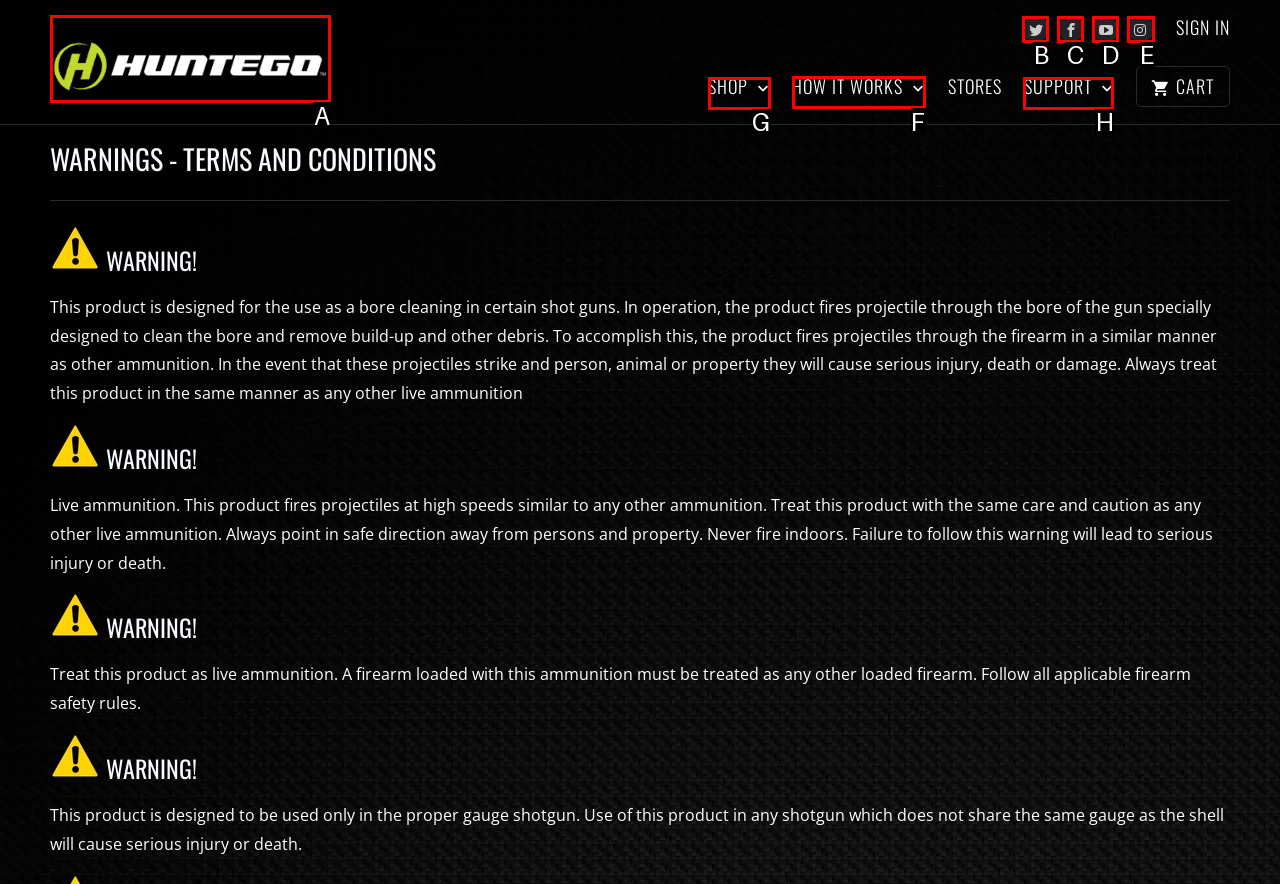Choose the correct UI element to click for this task: Watch the video on Natural Anti-Aging Tips Answer using the letter from the given choices.

None